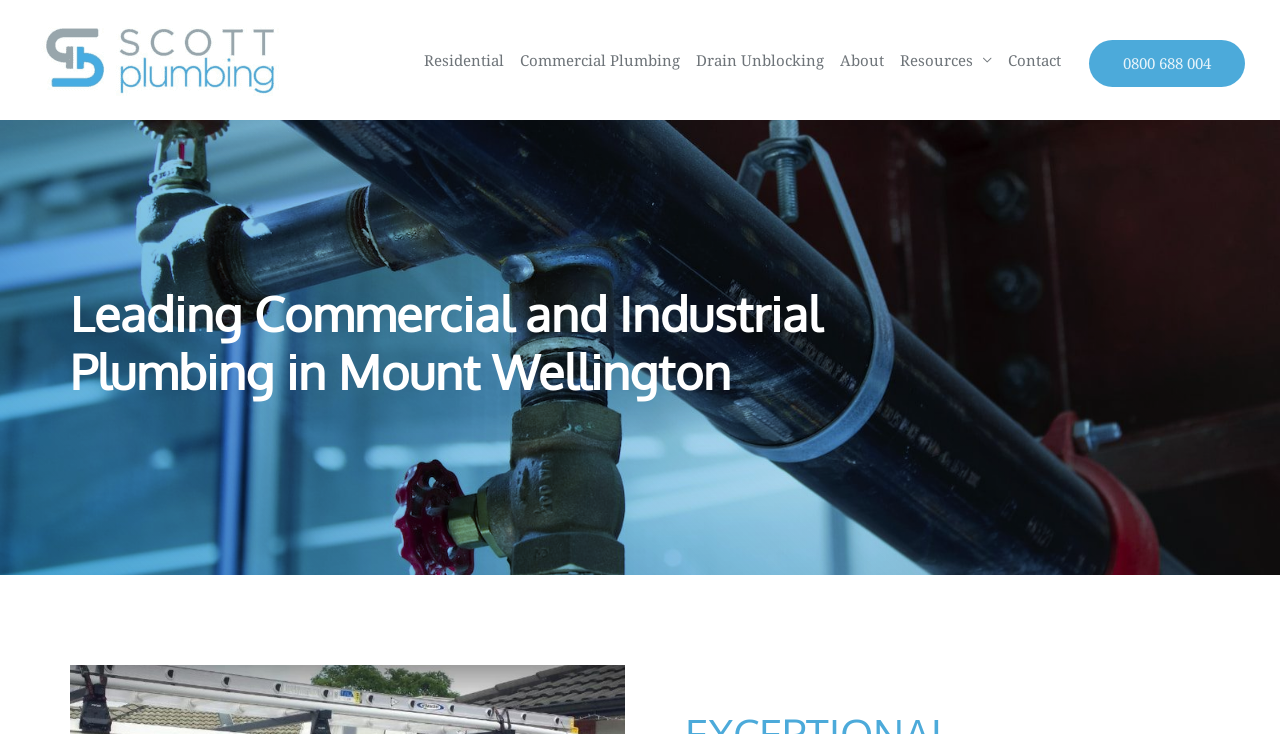Utilize the information from the image to answer the question in detail:
How many sections are there in the navigation menu?

The navigation menu has 6 sections, which are 'Residential', 'Commercial Plumbing', 'Drain Unblocking', 'About', 'Resources', and 'Contact'. These sections can be found in the top-middle section of the webpage, labeled as 'Site Navigation: Primary Menu'.